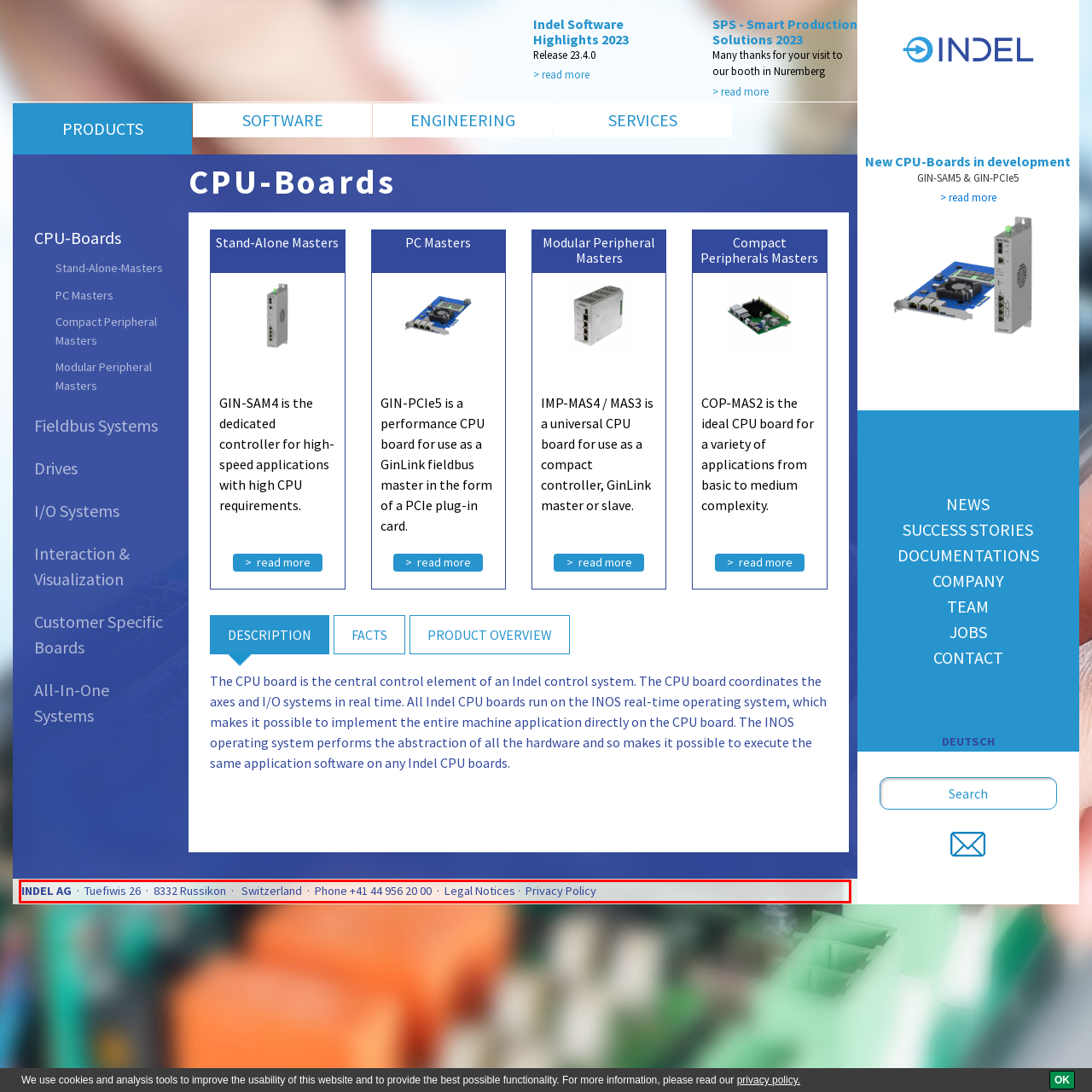Observe the screenshot of the webpage, locate the red bounding box, and extract the text content within it.

INDEL AG · Tuefiwis 26 · 8332 Russikon · Switzerland · Phone +41 44 956 20 00 · Legal Notices · Privacy Policy